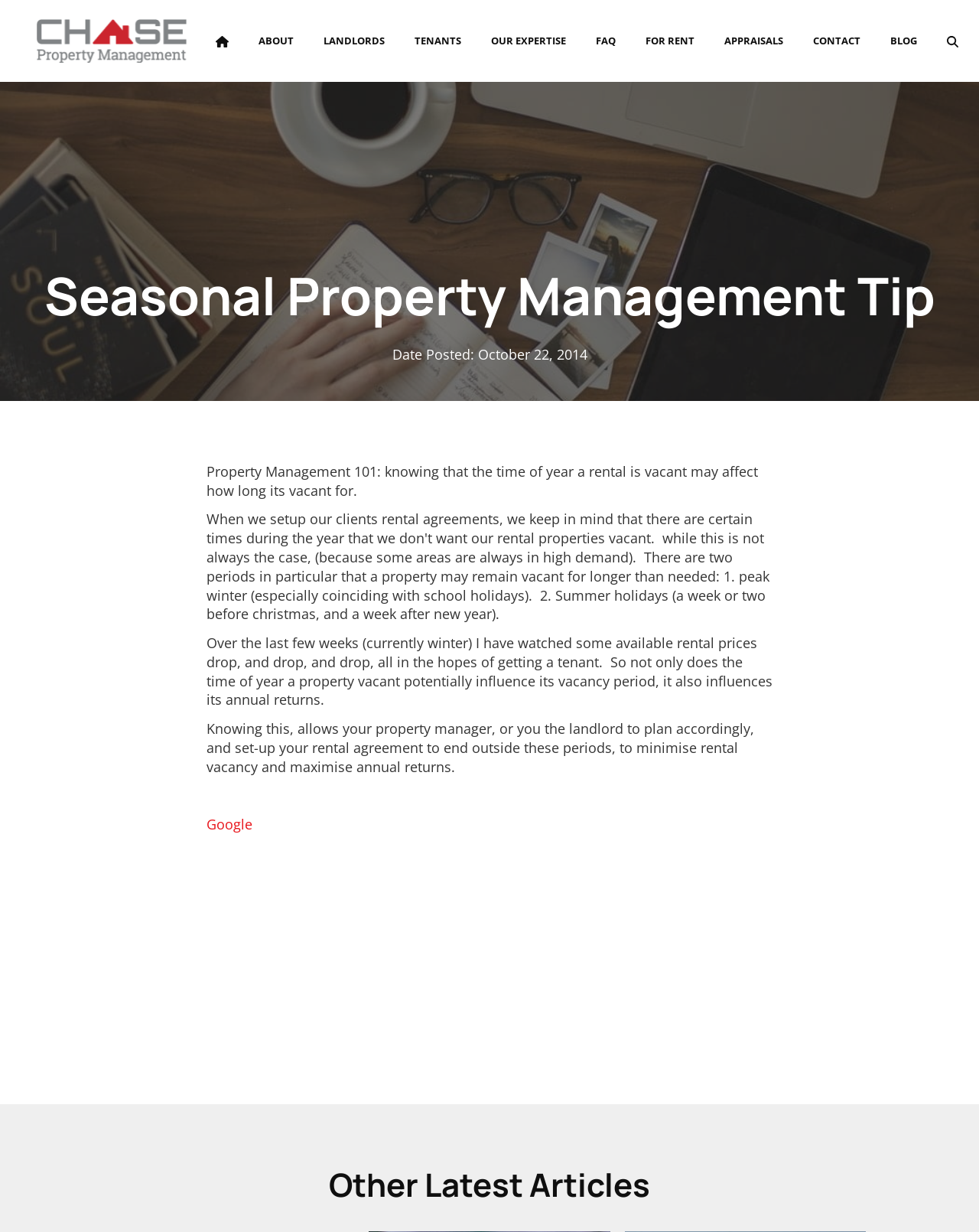How many paragraphs are in the latest article?
Answer the question in as much detail as possible.

The latest article has three paragraphs of text. These paragraphs are located below the heading element and have bounding boxes of [0.211, 0.375, 0.774, 0.405], [0.211, 0.514, 0.789, 0.575], and [0.211, 0.584, 0.77, 0.63].